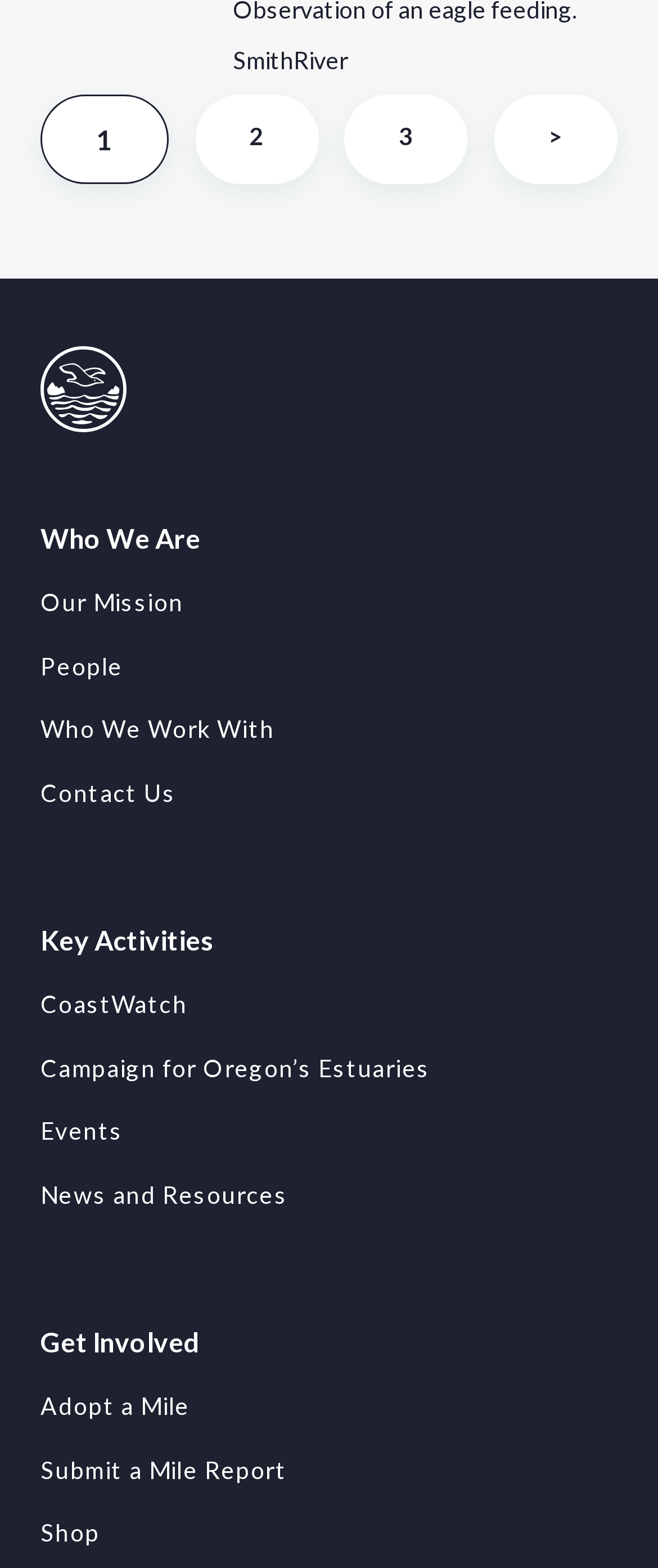Is there a logo on the page?
Please answer the question as detailed as possible.

I found an image element with the description 'Oregon Shores Conservation Coalition logo', which suggests that there is a logo on the page.